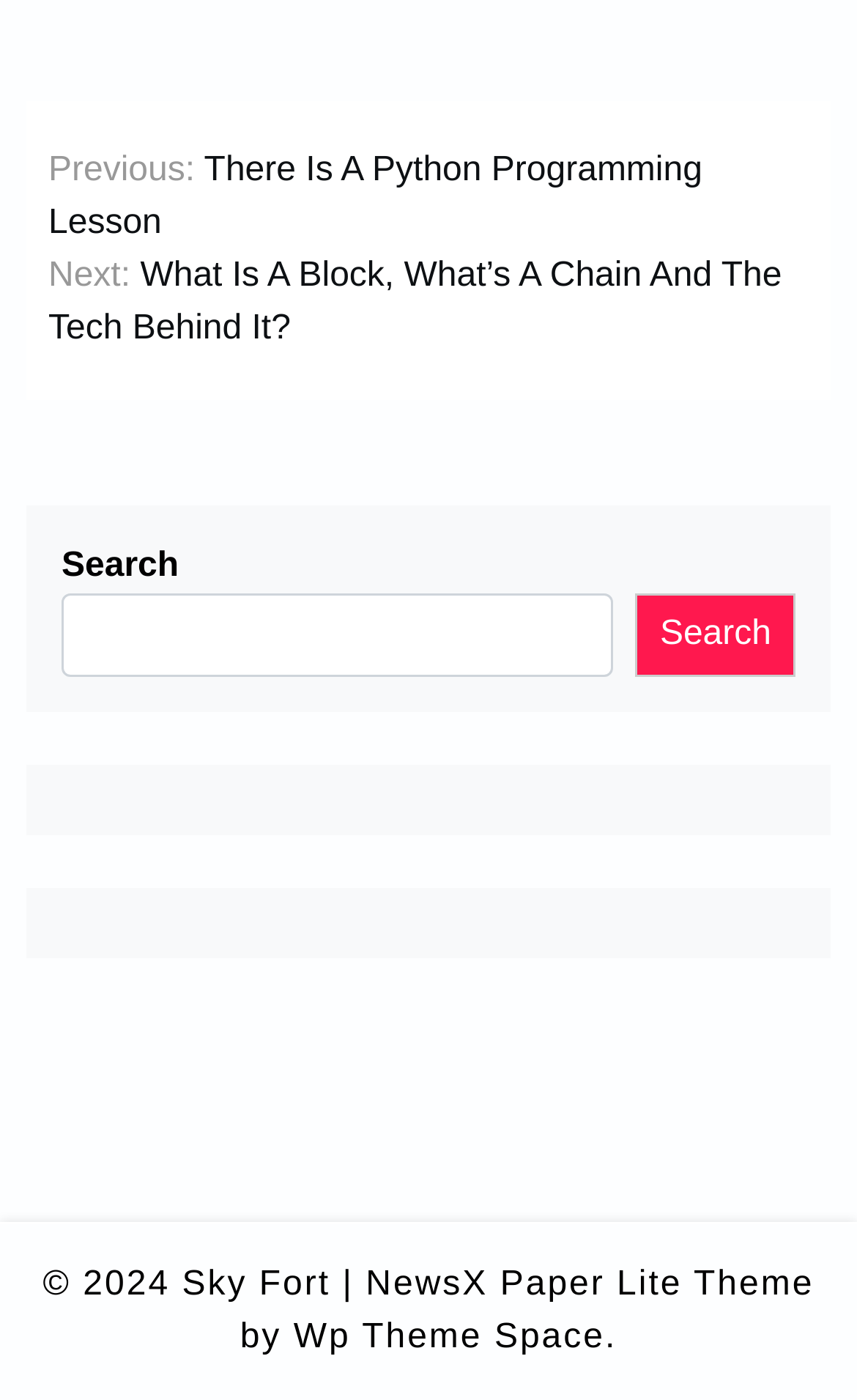For the element described, predict the bounding box coordinates as (top-left x, top-left y, bottom-right x, bottom-right y). All values should be between 0 and 1. Element description: Search

[0.742, 0.423, 0.928, 0.483]